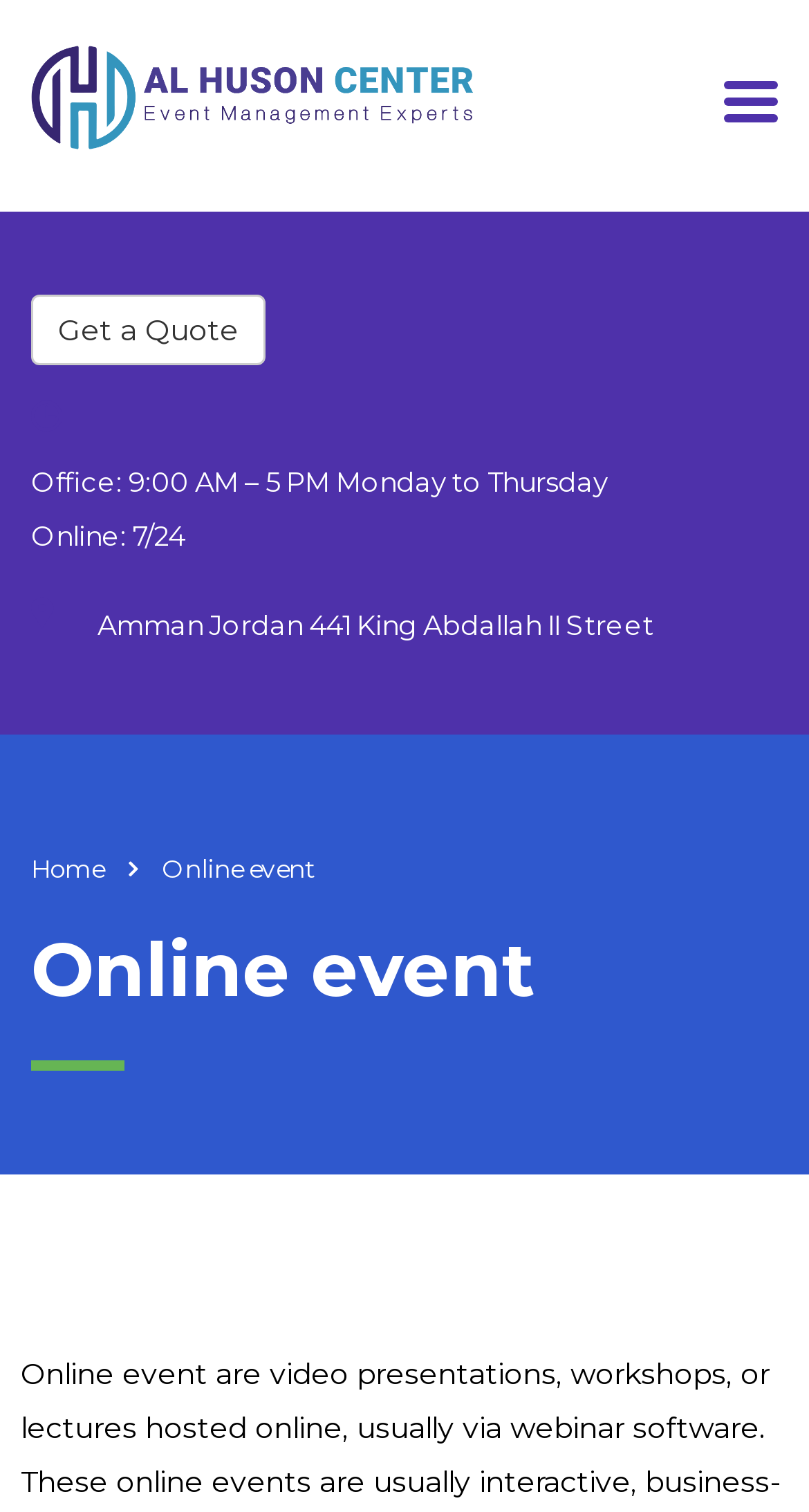Identify the bounding box for the UI element that is described as follows: "alt="Huson Center"".

[0.038, 0.03, 0.595, 0.099]